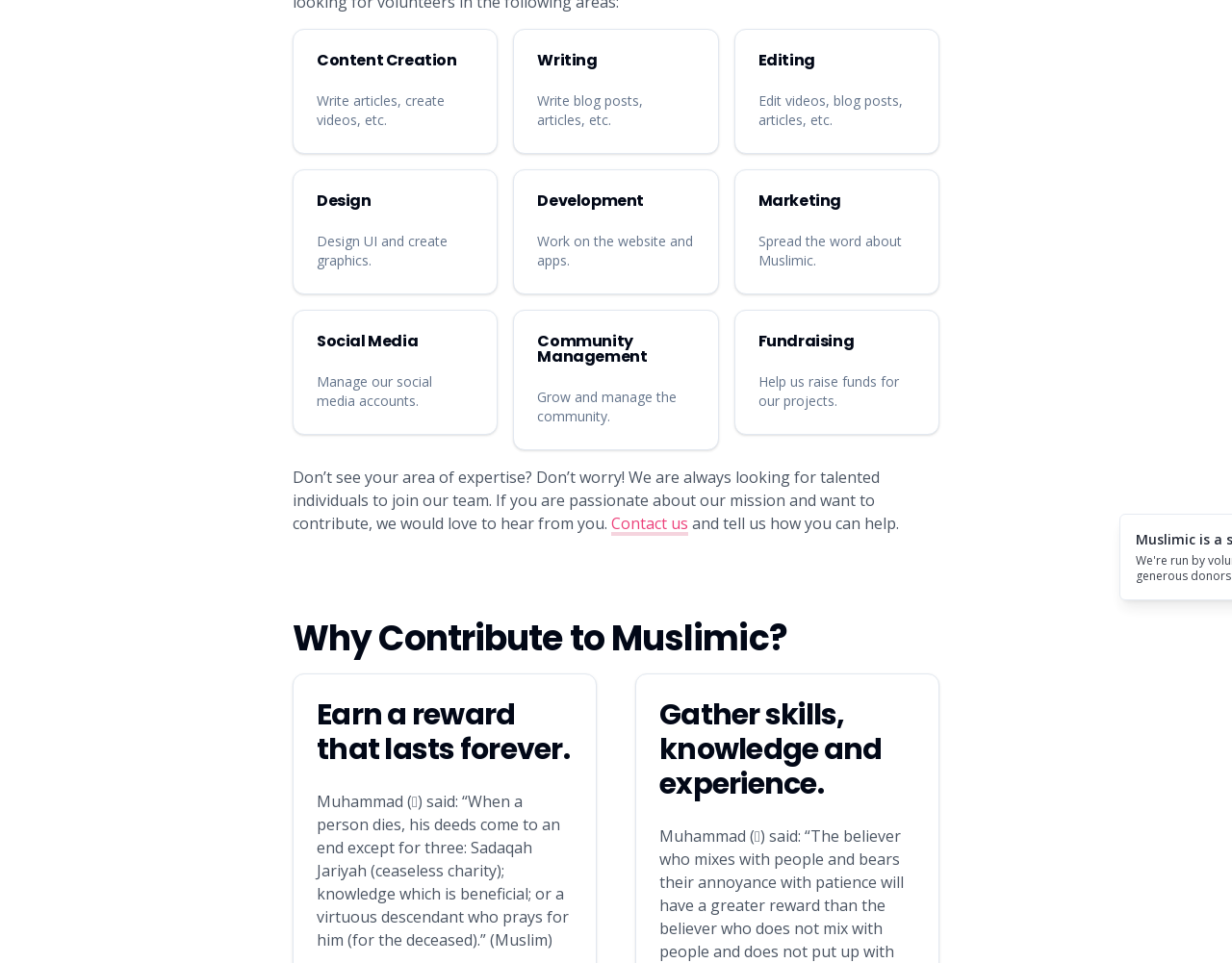Using the provided element description: "Contact us", determine the bounding box coordinates of the corresponding UI element in the screenshot.

[0.496, 0.533, 0.559, 0.555]